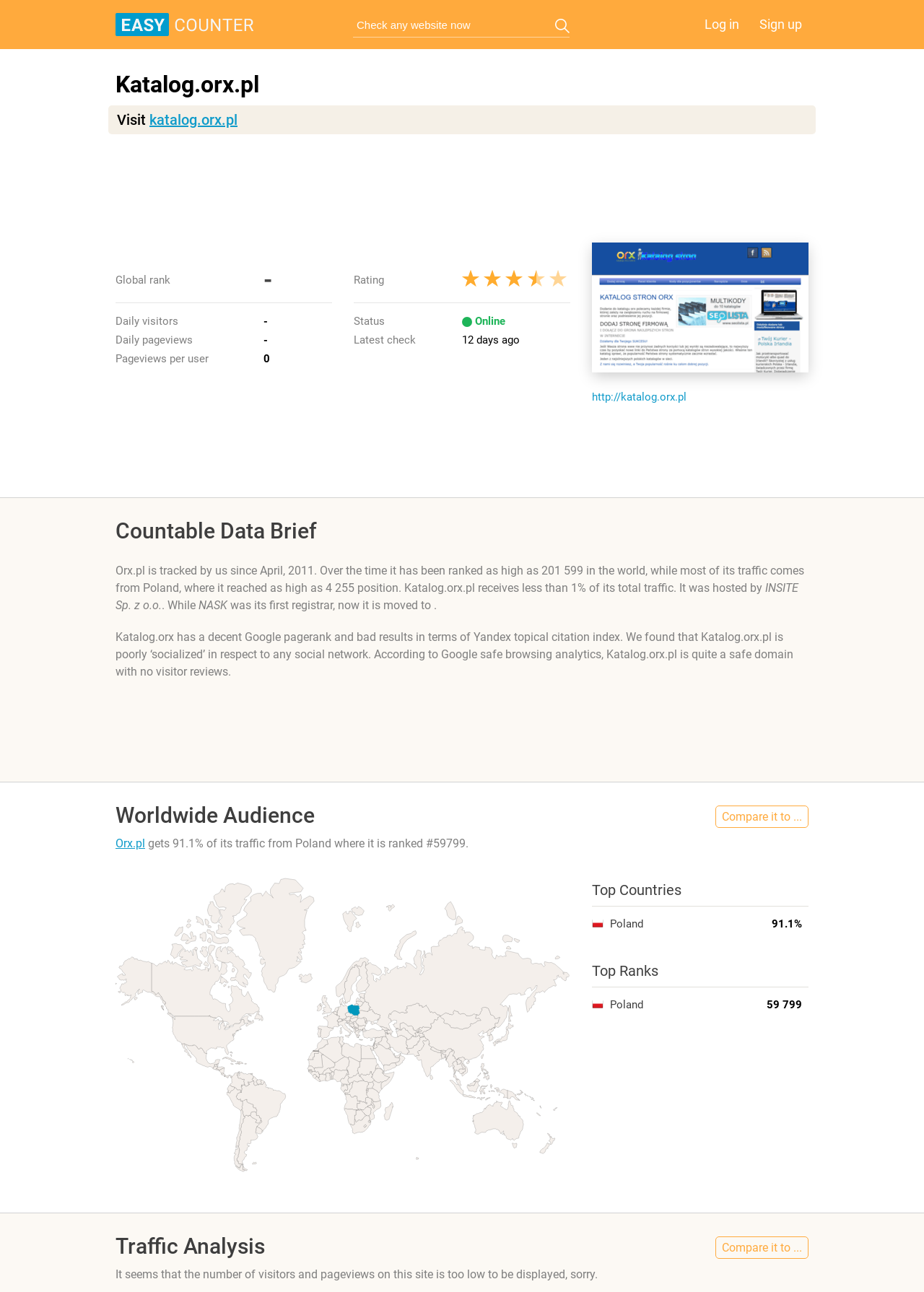Determine the bounding box coordinates of the clickable region to execute the instruction: "Check any website now". The coordinates should be four float numbers between 0 and 1, denoted as [left, top, right, bottom].

[0.382, 0.01, 0.621, 0.028]